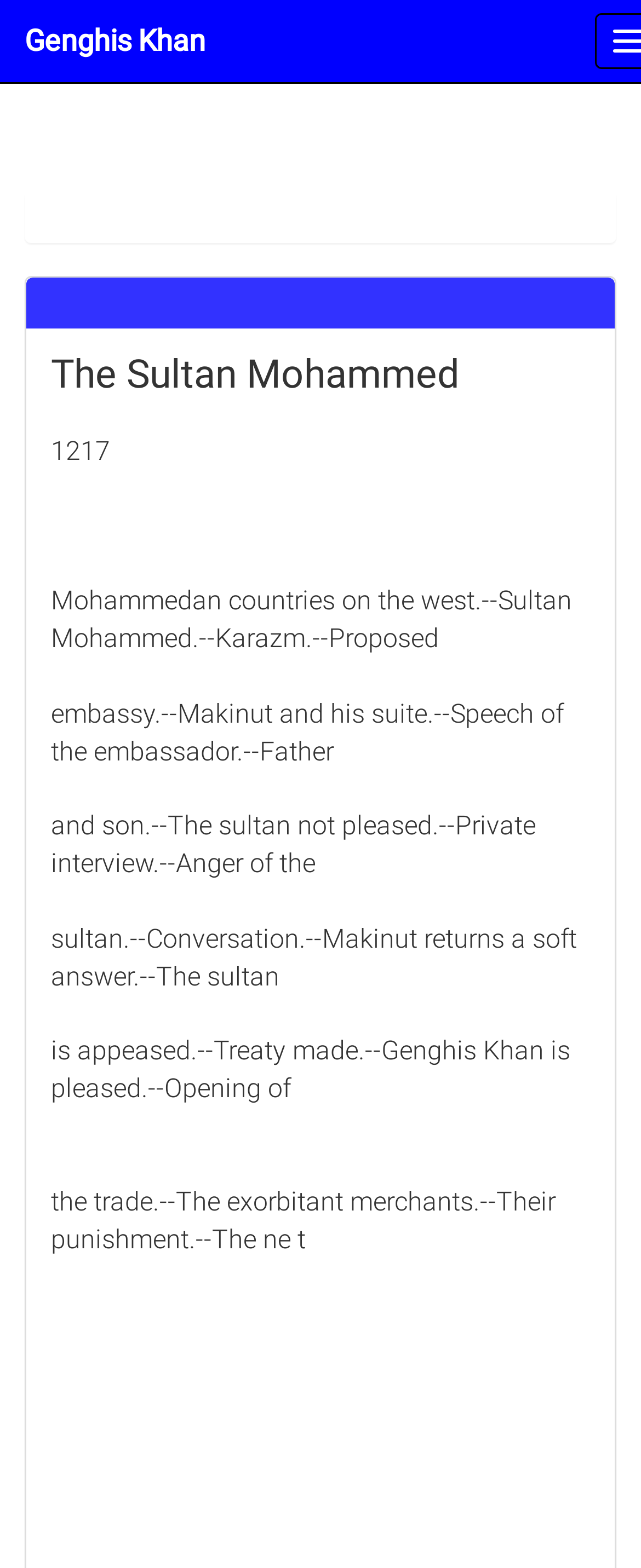Locate the bounding box of the UI element described by: "Genghis Khan" in the given webpage screenshot.

[0.0, 0.0, 0.359, 0.052]